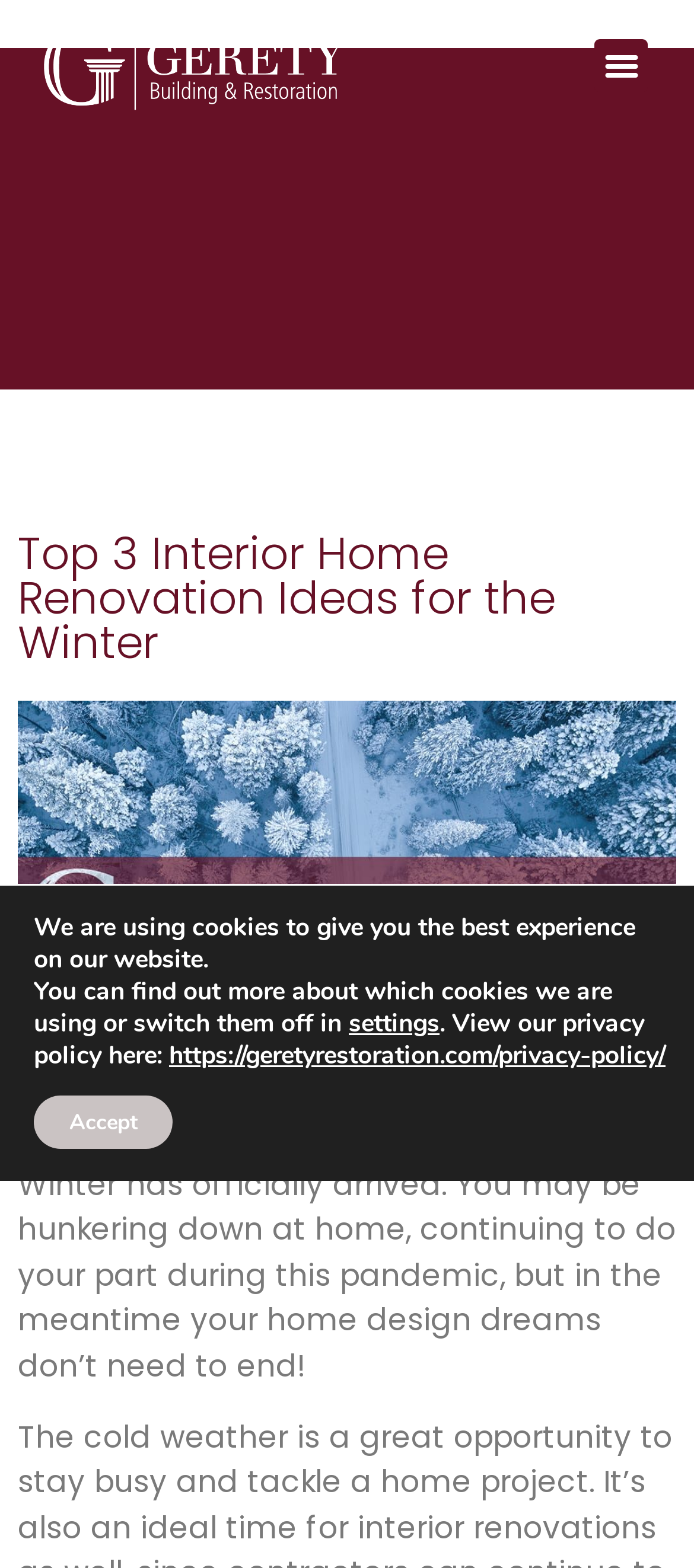Identify the main title of the webpage and generate its text content.

Top 3 Interior Home Renovation Ideas for the Winter